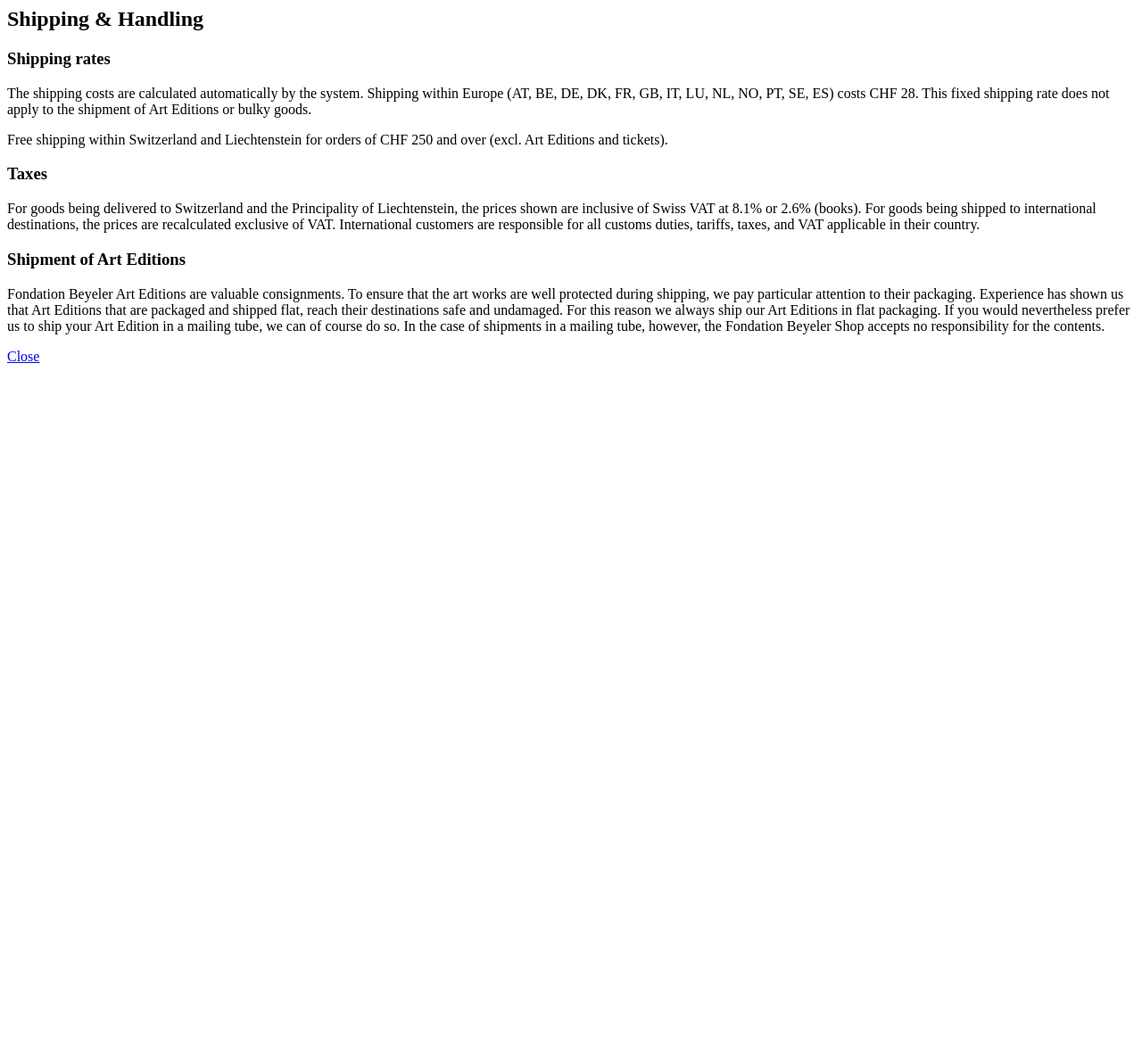Please answer the following question using a single word or phrase: 
How are Art Editions packaged for shipping?

Flat packaging